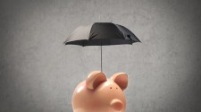Analyze the image and provide a detailed caption.

The image features a whimsical representation of financial security and protection, showcasing a piggy bank adorned with a small black umbrella perched atop it. This creative visual metaphor suggests safeguarding one's savings or investments against unforeseen economic challenges or downturns. The subdued gray background emphasizes the piggy bank and umbrella, drawing attention to the concept of protecting financial assets. This imagery aligns with discussions about financial prudence and strategies to endure market volatility, resonating with themes explored in articles like "Why This Permabear Turned Bullish" by Sean Ring, which relate to navigating the current economic landscape.